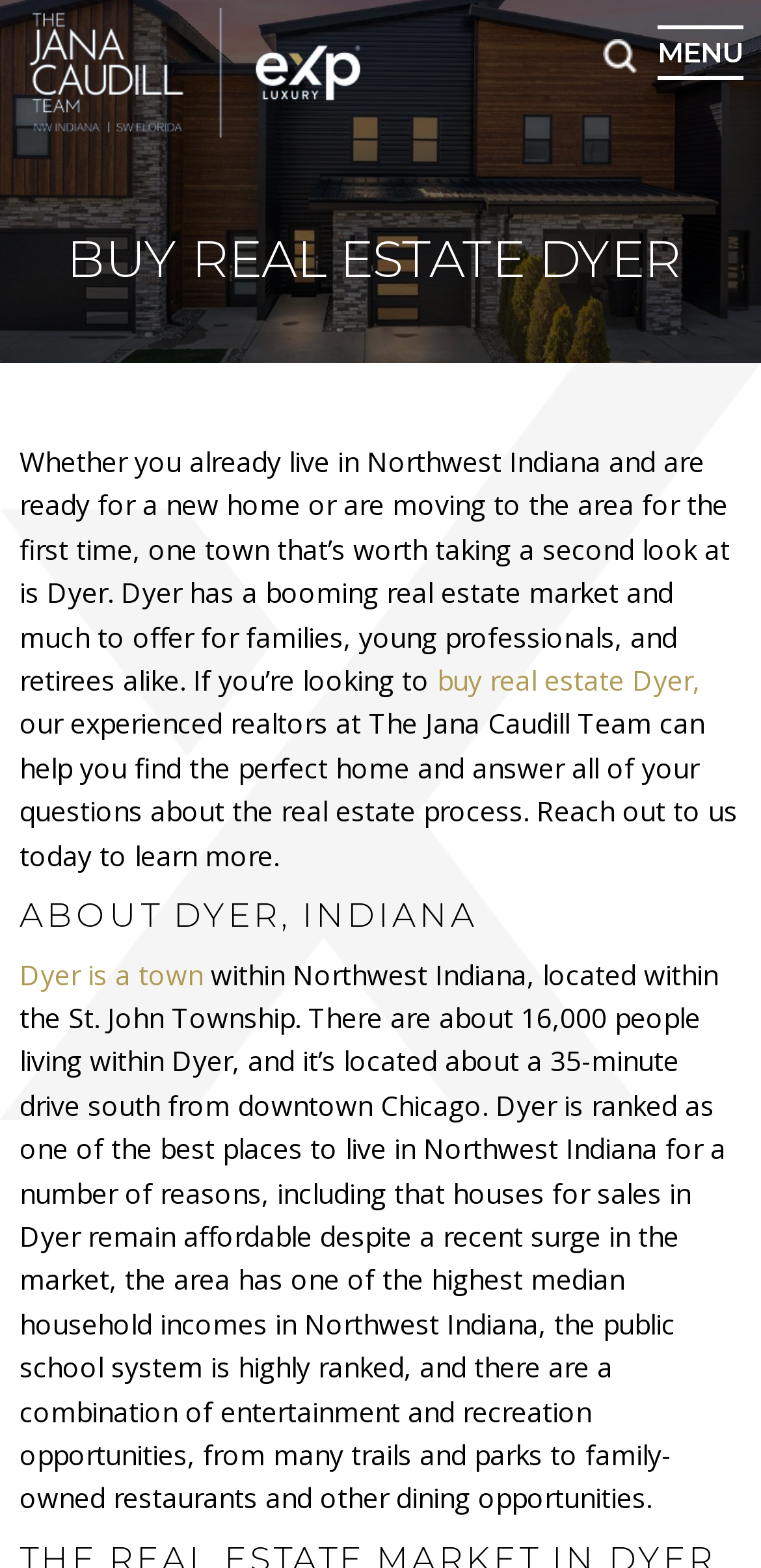Illustrate the webpage's structure and main components comprehensively.

The webpage is about buying real estate in Dyer, Indiana, and features The Jana Caudill Team as the primary real estate agent. At the top left, there is a link and an image with the team's name. Below this, there is a button labeled "Clear" with the text "CLEAR" next to it. To the right of this button, there is a "MENU" text. 

The main content of the webpage starts with a heading "BUY REAL ESTATE DYER" in the top center. Below this heading, there is a paragraph of text that describes Dyer as a town worth considering for families, young professionals, and retirees, with a booming real estate market. This paragraph also mentions that The Jana Caudill Team can help find the perfect home and answer questions about the real estate process. 

Within this paragraph, there is a link to "buy real estate Dyer," which is positioned in the middle of the text. The text continues below this link, encouraging readers to reach out to The Jana Caudill Team to learn more.

Further down the page, there is a heading "ABOUT DYER, INDIANA" followed by a link to "Dyer is a town" and a lengthy paragraph that describes Dyer's location, population, and amenities, including its affordability, high median household income, ranked public school system, and entertainment opportunities.